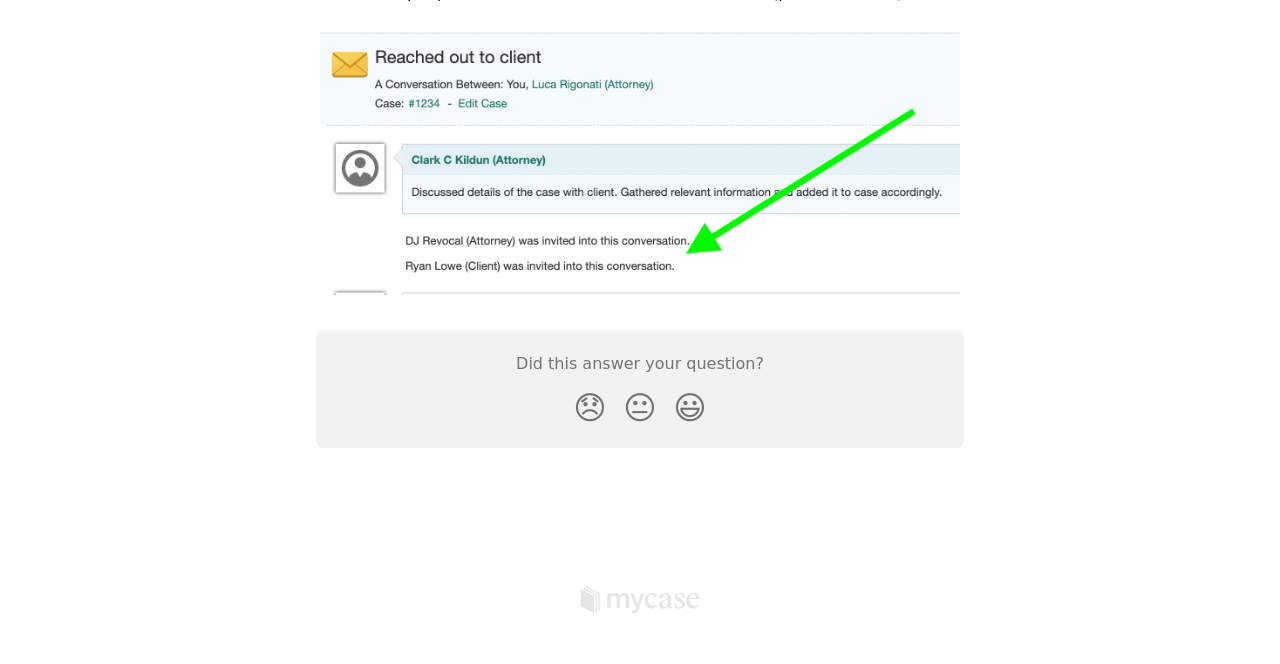Please provide a short answer using a single word or phrase for the question:
What is the text on the Smiley Reaction button?

😃